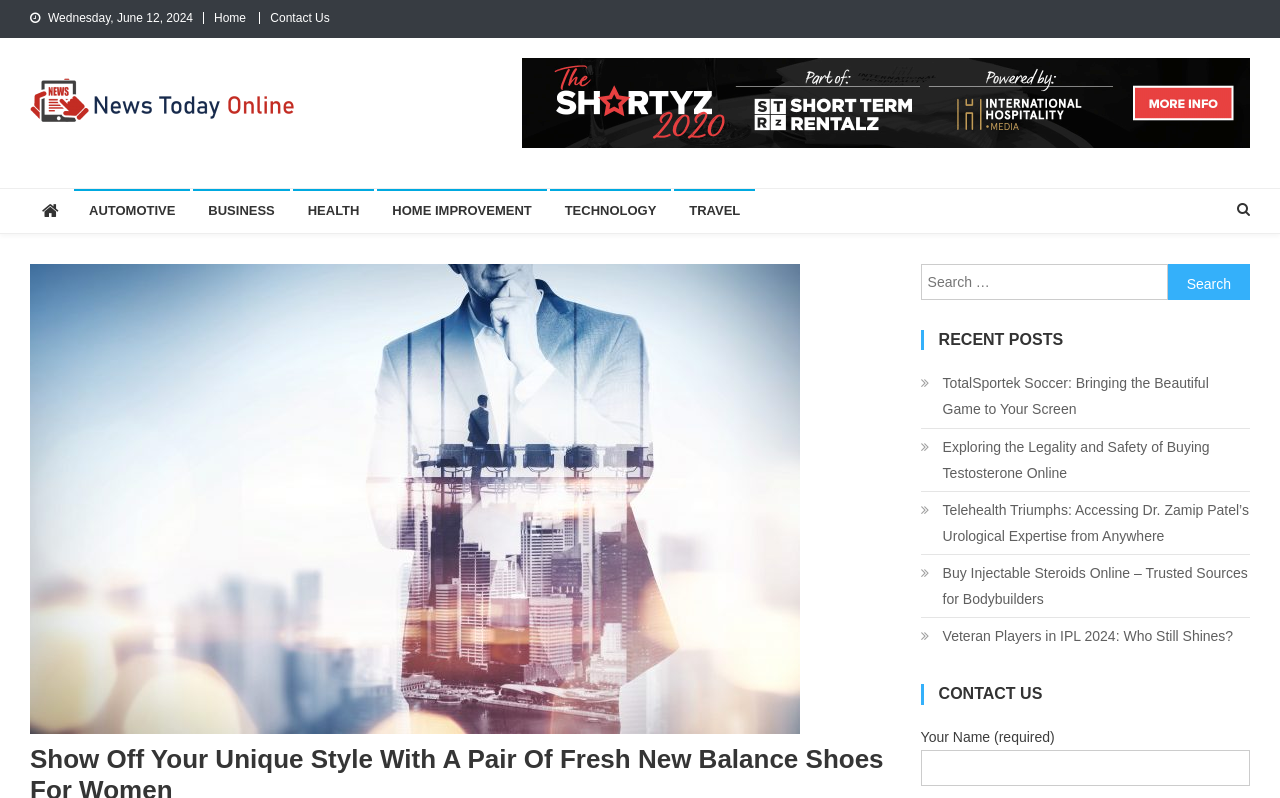Provide a short answer to the following question with just one word or phrase: What is the purpose of the search box?

To search for news articles